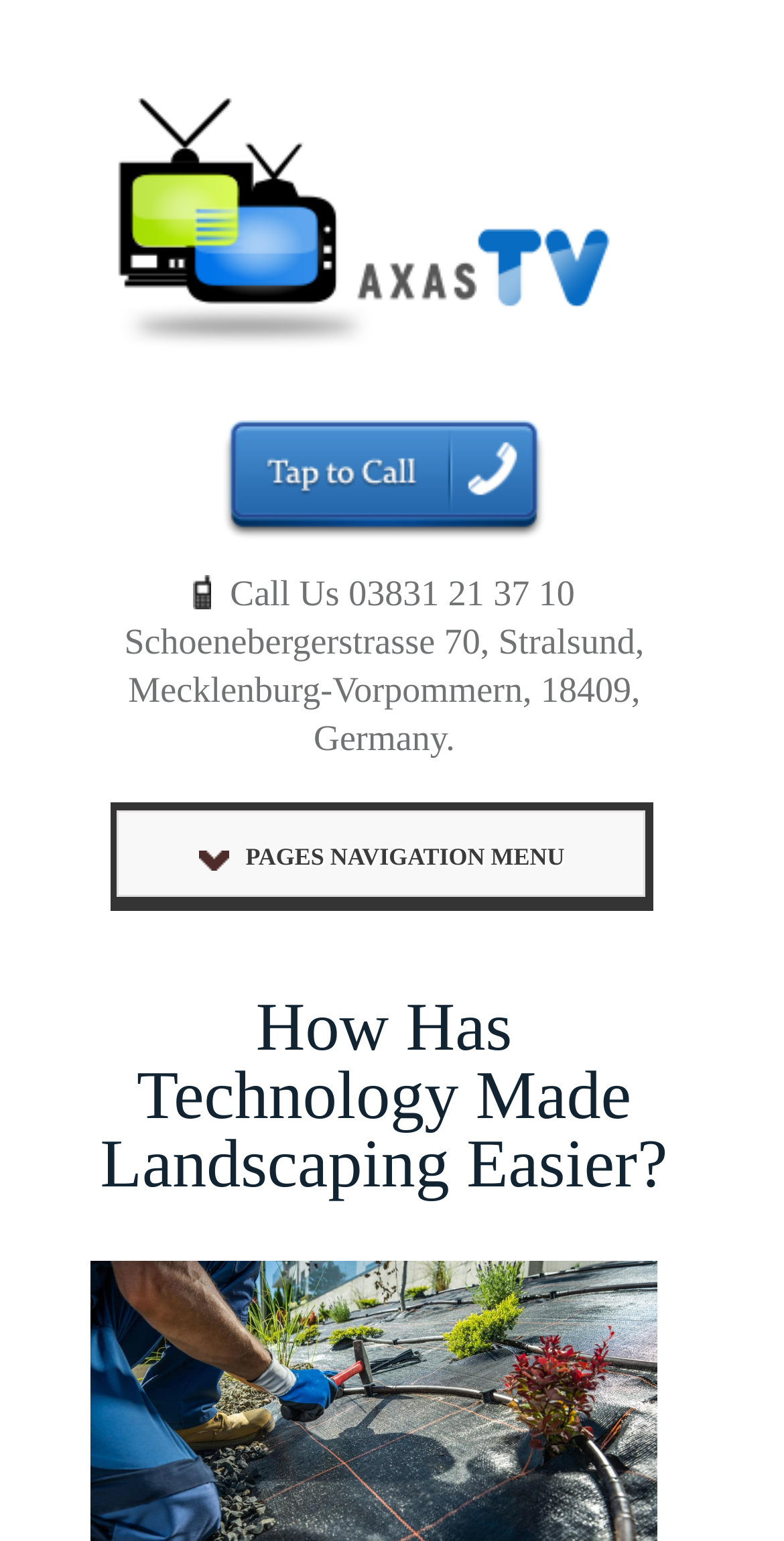Identify the bounding box coordinates for the UI element described as follows: "alt="Axas TV"". Ensure the coordinates are four float numbers between 0 and 1, formatted as [left, top, right, bottom].

[0.138, 0.135, 0.779, 0.157]